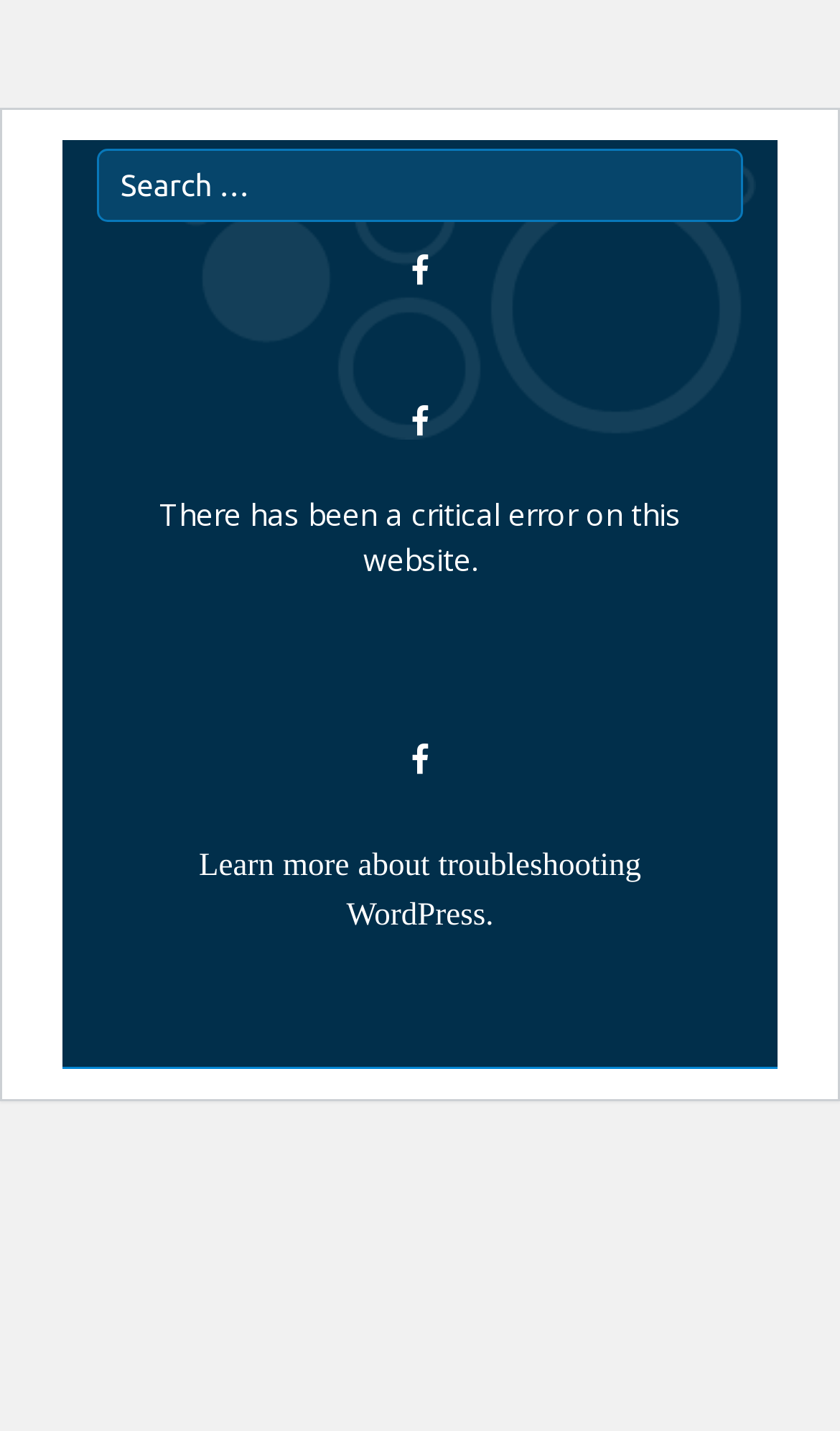Create a detailed narrative of the webpage’s visual and textual elements.

The webpage is about exploring the hypothetical scenario of Betelgeuse exploding right now. At the top, there is a search bar with a label "Search for:" on the left side, taking up most of the width. The search bar is positioned near the top of the page, with its top edge about 10% from the top of the page.

Below the search bar, there are three icons, each represented by a "\uf09a" symbol. The first icon is positioned near the top-center of the page, while the second icon is located near the middle of the page, accompanied by a message indicating a critical error on the website. The third icon is placed near the bottom-center of the page.

To the right of the second icon, there is a link providing more information about troubleshooting WordPress, which spans about 77% of the page's width.